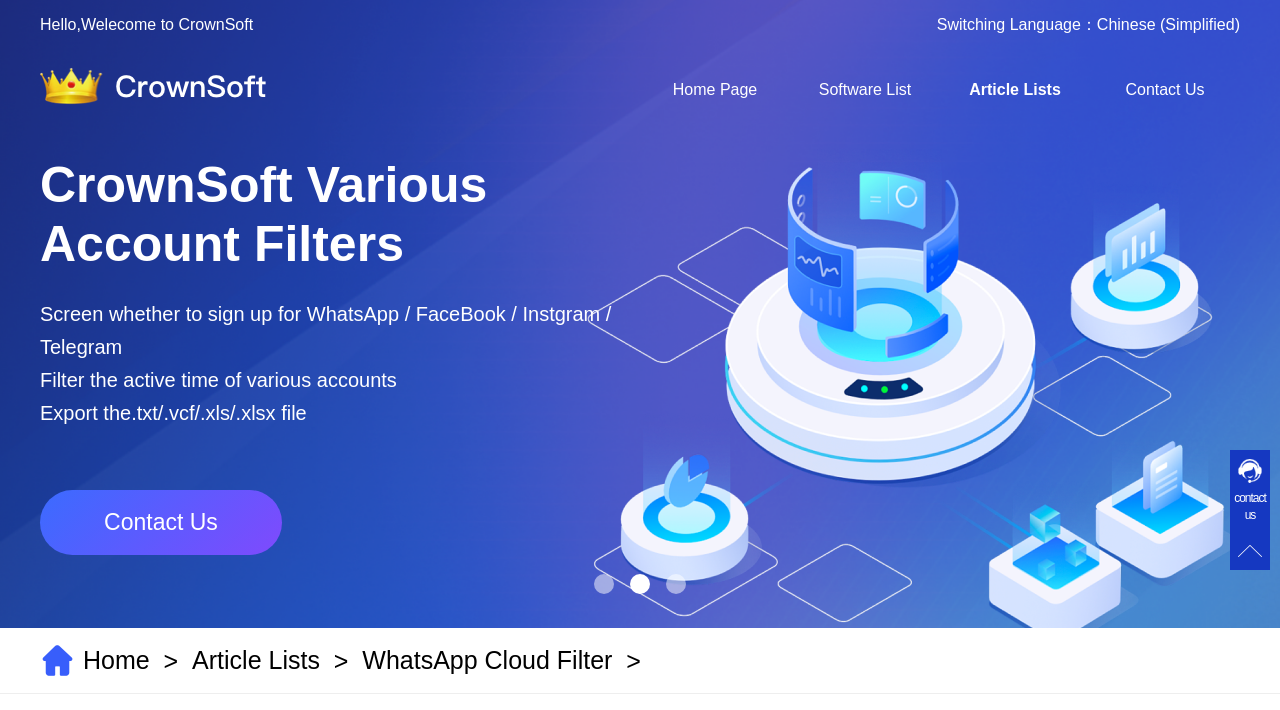Generate a detailed explanation of the webpage's features and information.

The webpage appears to be a product or service page for CrownSoft, specifically highlighting their WhatsApp Active Filter feature. At the top, there is a welcome message and a language switch option. Below that, there is a navigation menu with links to the home page, software list, article lists, and contact us.

The main content area is divided into two sections. The first section has a heading that reads "CrownSoft Various Account Filters" and describes the features of the WhatsApp Active Filter, including screening for WhatsApp, Facebook, Instagram, and Telegram sign-ups, filtering active times of various accounts, and exporting files in different formats.

The second section contains an image related to CrownSoft Virous Account Filters, which takes up most of the width of the page. Below the image, there are three buttons to navigate through slides.

At the bottom of the page, there is a footer section with links to the home page, article lists, WhatsApp Cloud Filter, and contact us. There are also some small images and empty links scattered throughout the footer section.

Throughout the page, there are several images, including the CrownSoft logo, which appears in the top navigation menu and again in the main content area.